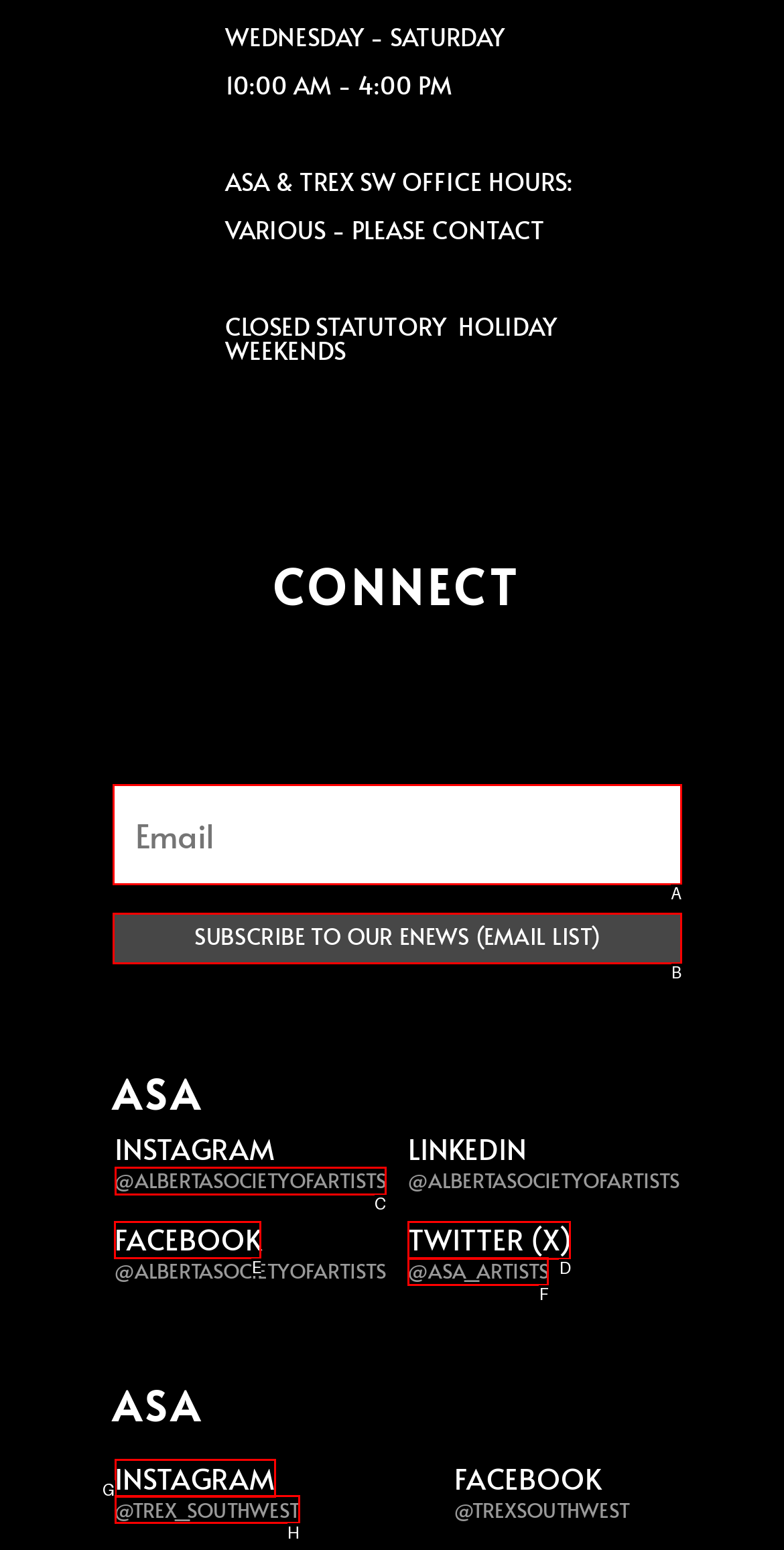Determine which option should be clicked to carry out this task: Check our Facebook page
State the letter of the correct choice from the provided options.

E